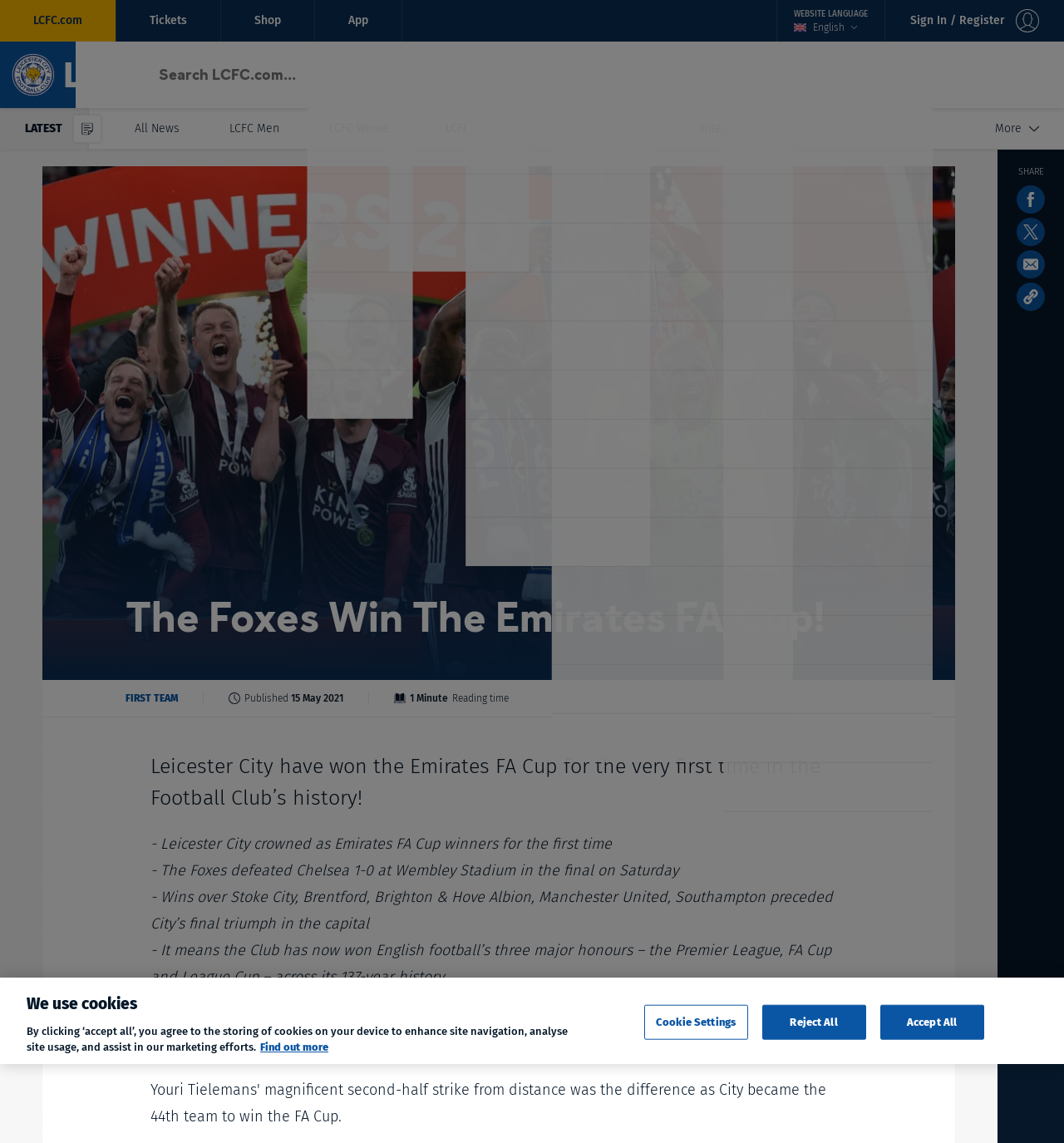Please study the image and answer the question comprehensively:
How many hidden links are there under the 'Matches' button?

I counted the number of hidden link elements under the 'Matches' button, which has a bounding box coordinate of [0.251, 0.036, 0.334, 0.095]. There are 5 hidden link elements, namely 'Fixtures', 'Results', 'Standings', 'Stats', and 'Reports'.